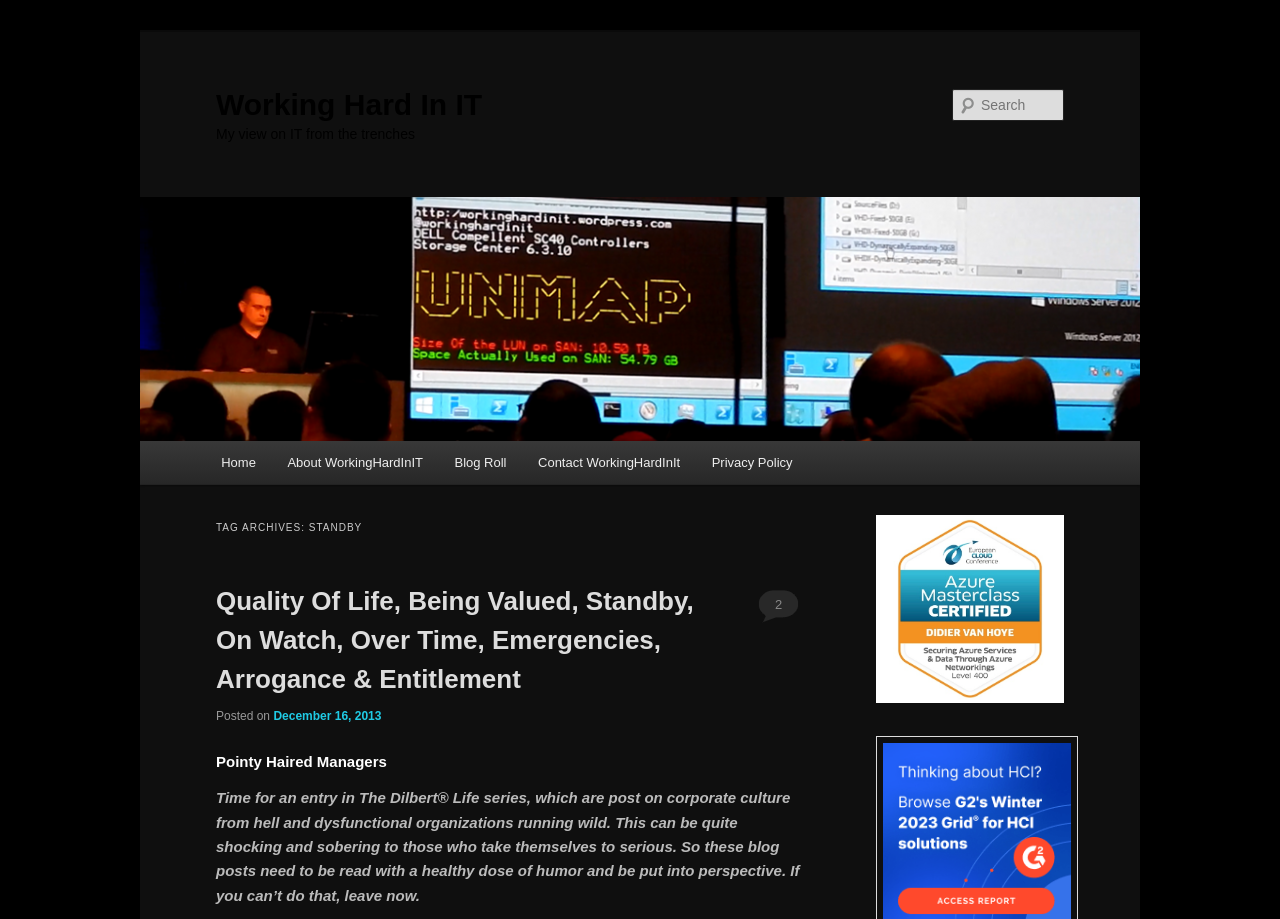Give a detailed overview of the webpage's appearance and contents.

The webpage is titled "Standby Archives - Working Hard In IT" and appears to be a blog or archive page. At the top, there are two links, "Skip to primary content" and "Skip to secondary content", which are positioned closely together. Below these links, there is a heading that reads "Working Hard In IT", followed by another heading that says "My view on IT from the trenches".

To the right of these headings, there is a large image with the same title "Working Hard In IT". Above the image, there is a search bar with a label "Search" and a text box where users can input their search queries.

Below the image, there is a main menu with five links: "Home", "About WorkingHardInIT", "Blog Roll", "Contact WorkingHardInIt", and "Privacy Policy". These links are aligned horizontally and take up a significant portion of the page.

The main content of the page is divided into sections, each with its own heading. The first section is titled "TAG ARCHIVES: STANDBY" and contains a heading with a long title that includes keywords like "Quality Of Life", "Standby", and "Emergencies". Below this heading, there is a link with the same title, followed by a posted date "December 16, 2013". There is also a link to a page with the number "2".

The next section is titled "Pointy Haired Managers" and contains a long paragraph of text that discusses corporate culture and dysfunctional organizations. The text is written in a humorous tone and advises readers to approach the content with a healthy dose of humor.

At the bottom of the page, there is a small image with no alt text, and a link with no text.